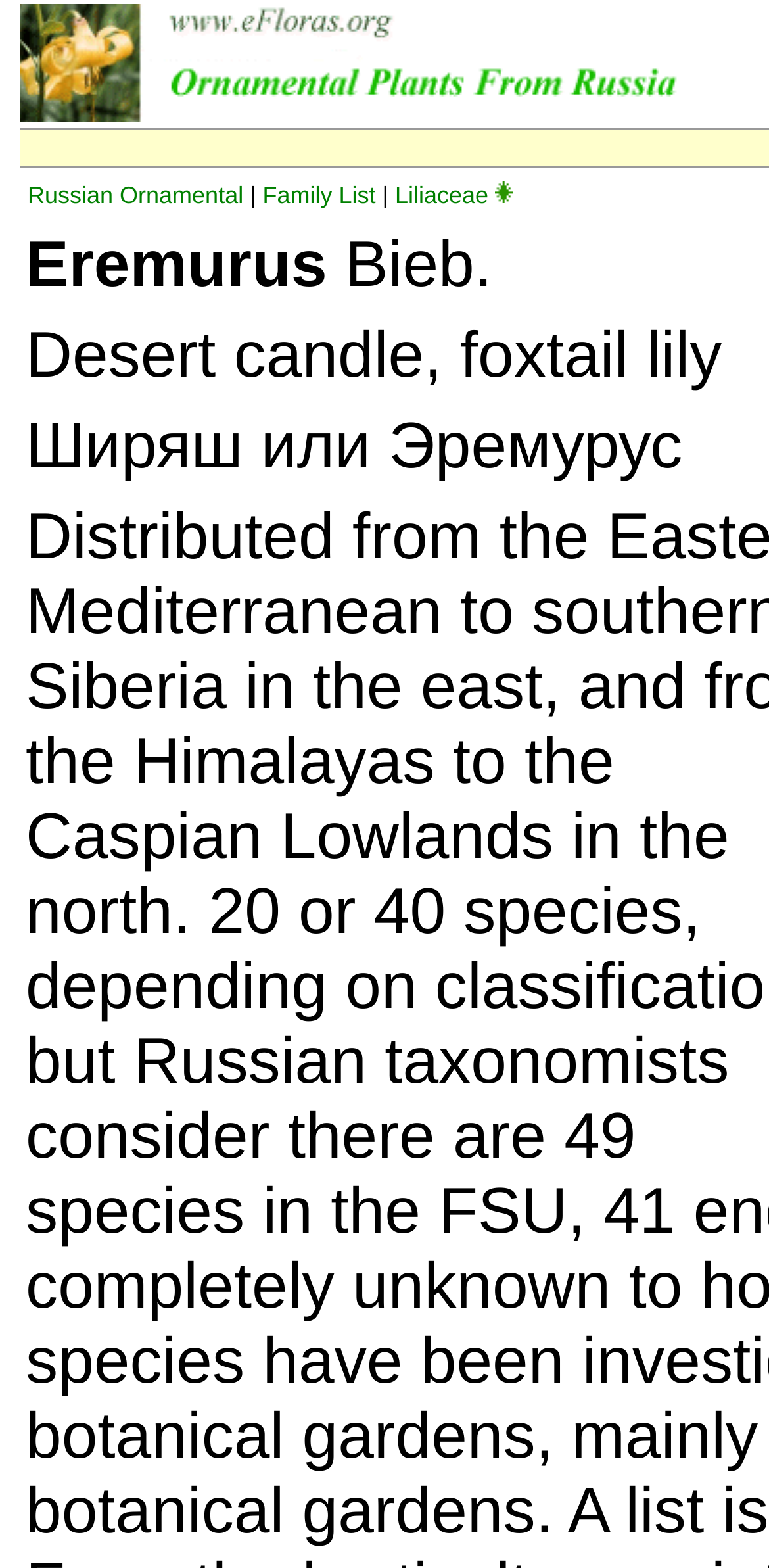Determine the bounding box coordinates (top-left x, top-left y, bottom-right x, bottom-right y) of the UI element described in the following text: aria-label="Open navigation menu"

None